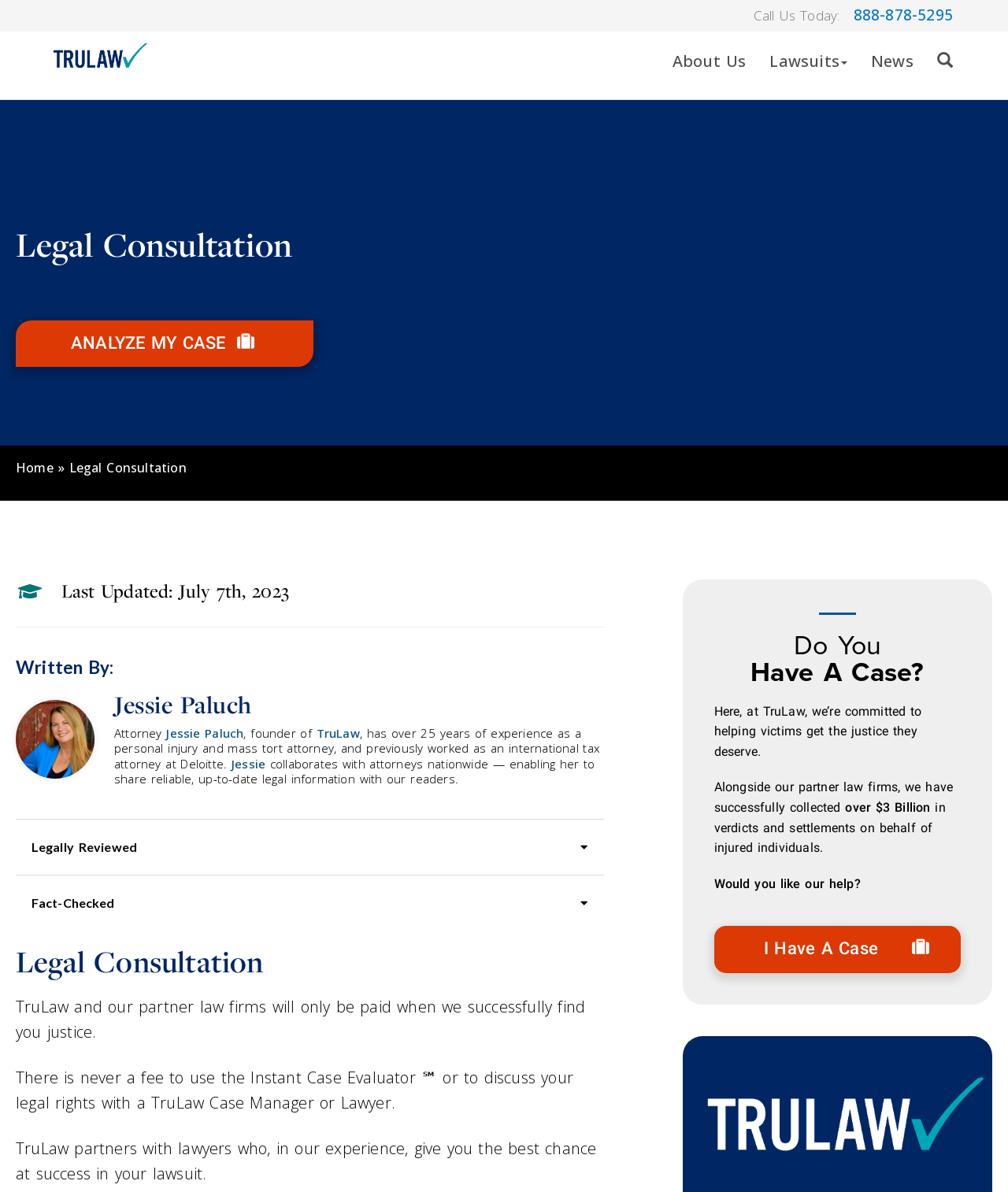What is the purpose of TruLaw?
Please answer the question with a detailed and comprehensive explanation.

I inferred the purpose of TruLaw by reading the text on the webpage, which states 'Here, at TruLaw, we’re committed to helping victims get the justice they deserve' and describes their efforts to collect verdicts and settlements on behalf of injured individuals.